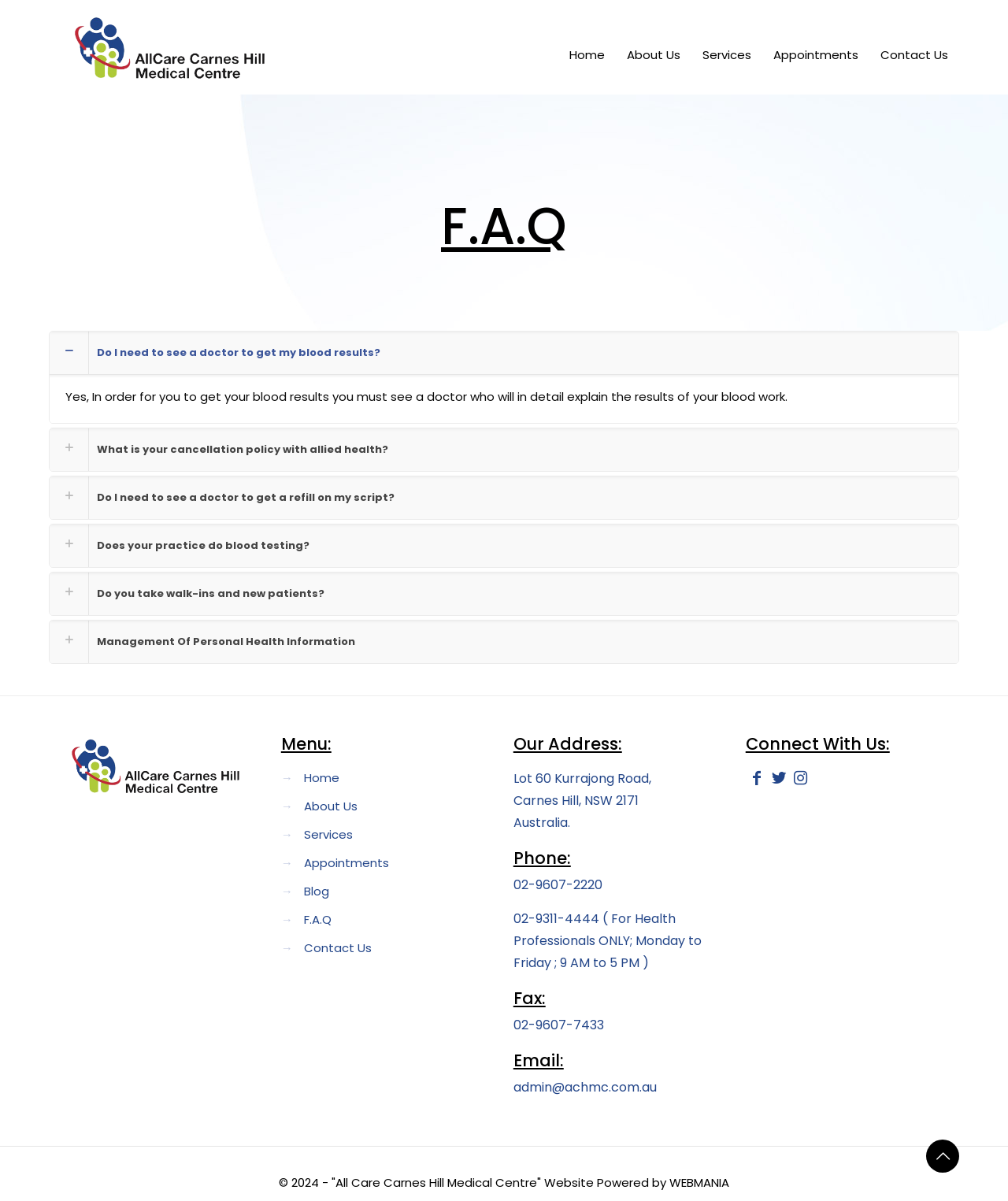Locate the bounding box coordinates of the segment that needs to be clicked to meet this instruction: "Learn more about 'Serstech' by clicking on the logo".

None